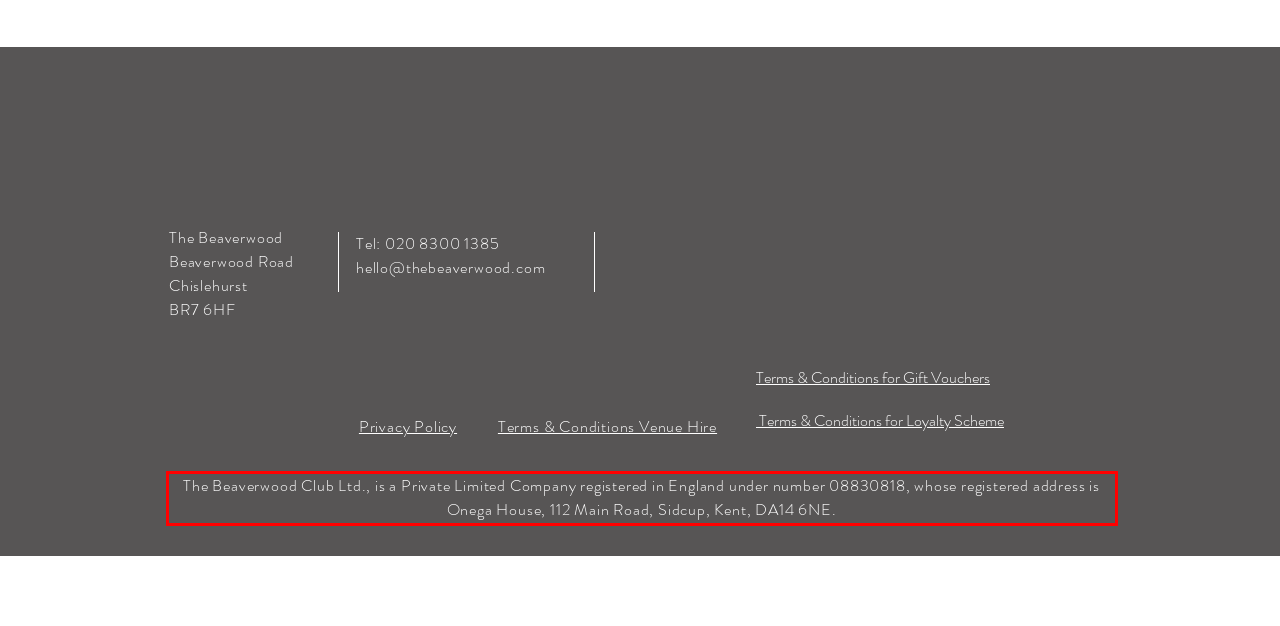Please analyze the provided webpage screenshot and perform OCR to extract the text content from the red rectangle bounding box.

The Beaverwood Club Ltd., is a Private Limited Company registered in England under number 08830818, whose registered address is Onega House, 112 Main Road, Sidcup, Kent, DA14 6NE.